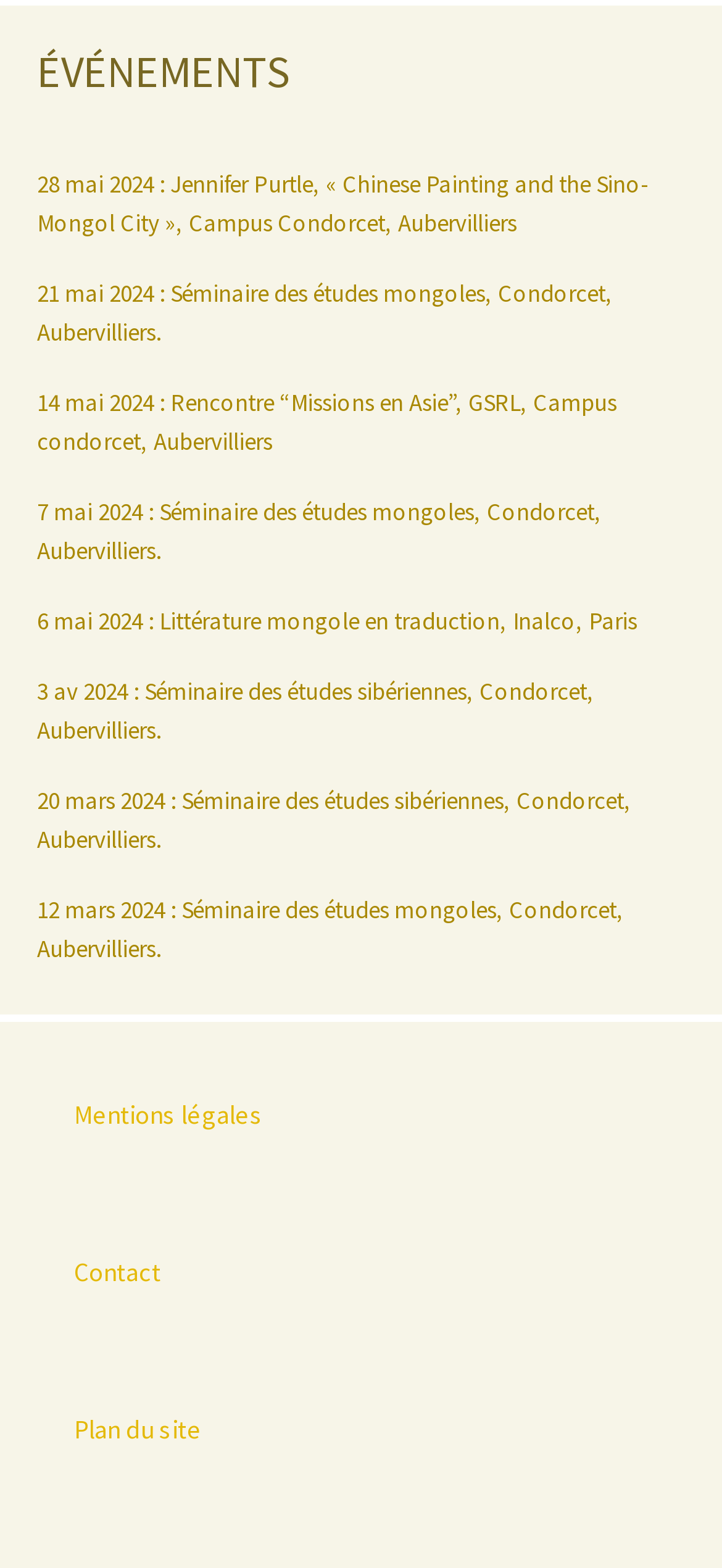Please indicate the bounding box coordinates of the element's region to be clicked to achieve the instruction: "Click on the 'Lab. Technician Recruiting Job Consultancy' link". Provide the coordinates as four float numbers between 0 and 1, i.e., [left, top, right, bottom].

None